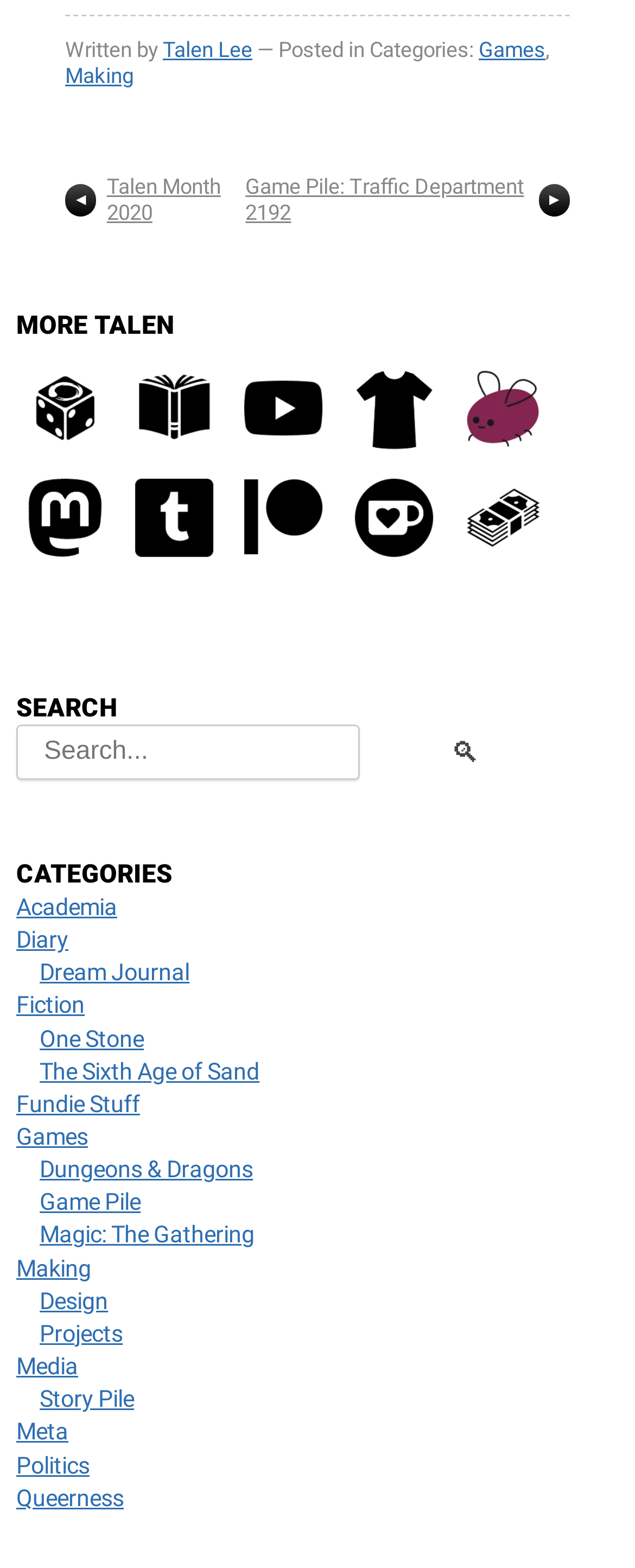Determine the bounding box coordinates of the clickable element necessary to fulfill the instruction: "Go to the previous page". Provide the coordinates as four float numbers within the 0 to 1 range, i.e., [left, top, right, bottom].

[0.103, 0.118, 0.168, 0.138]